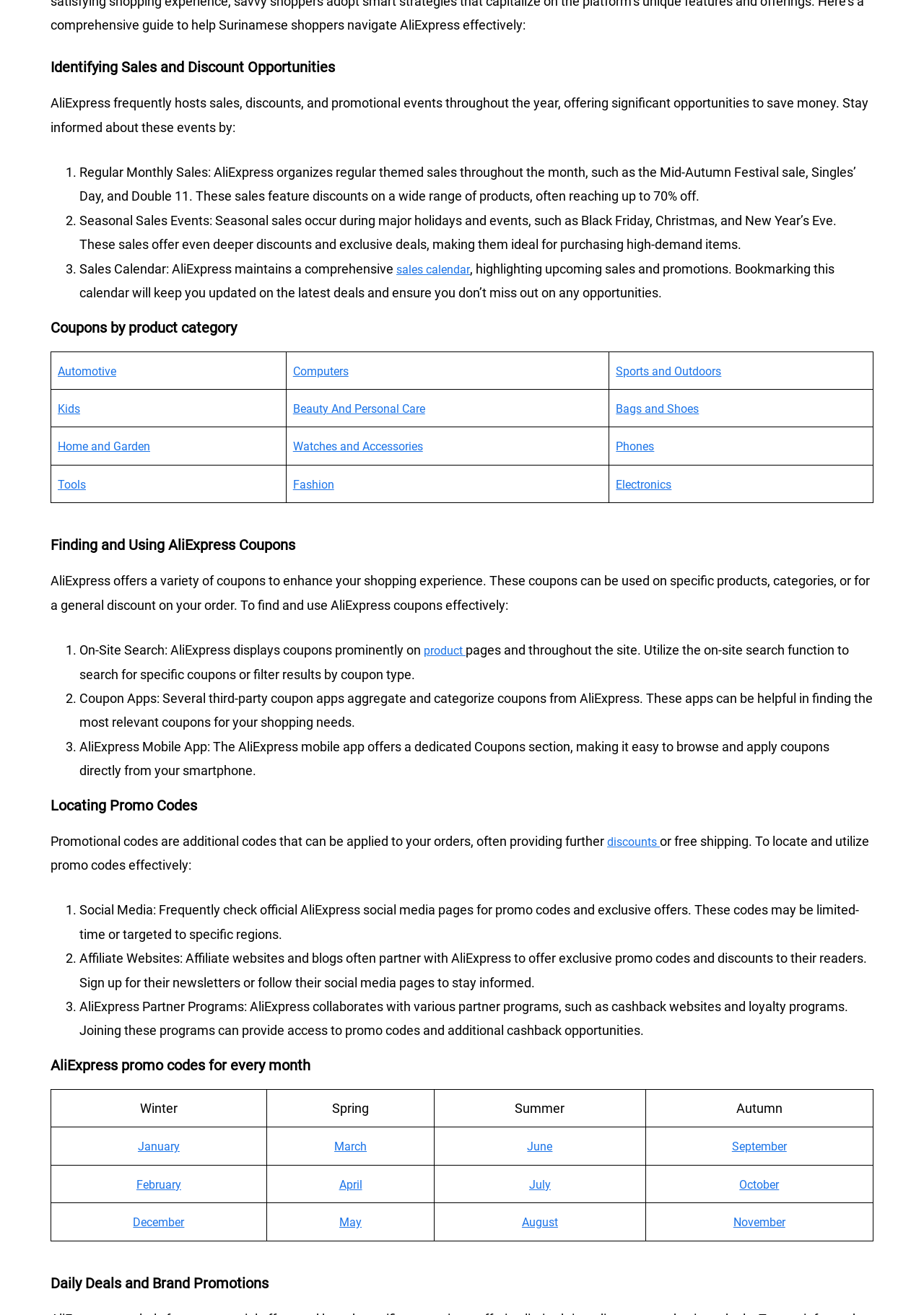Determine the bounding box coordinates of the clickable region to execute the instruction: "Find promo codes on 'product' pages". The coordinates should be four float numbers between 0 and 1, denoted as [left, top, right, bottom].

[0.459, 0.49, 0.509, 0.502]